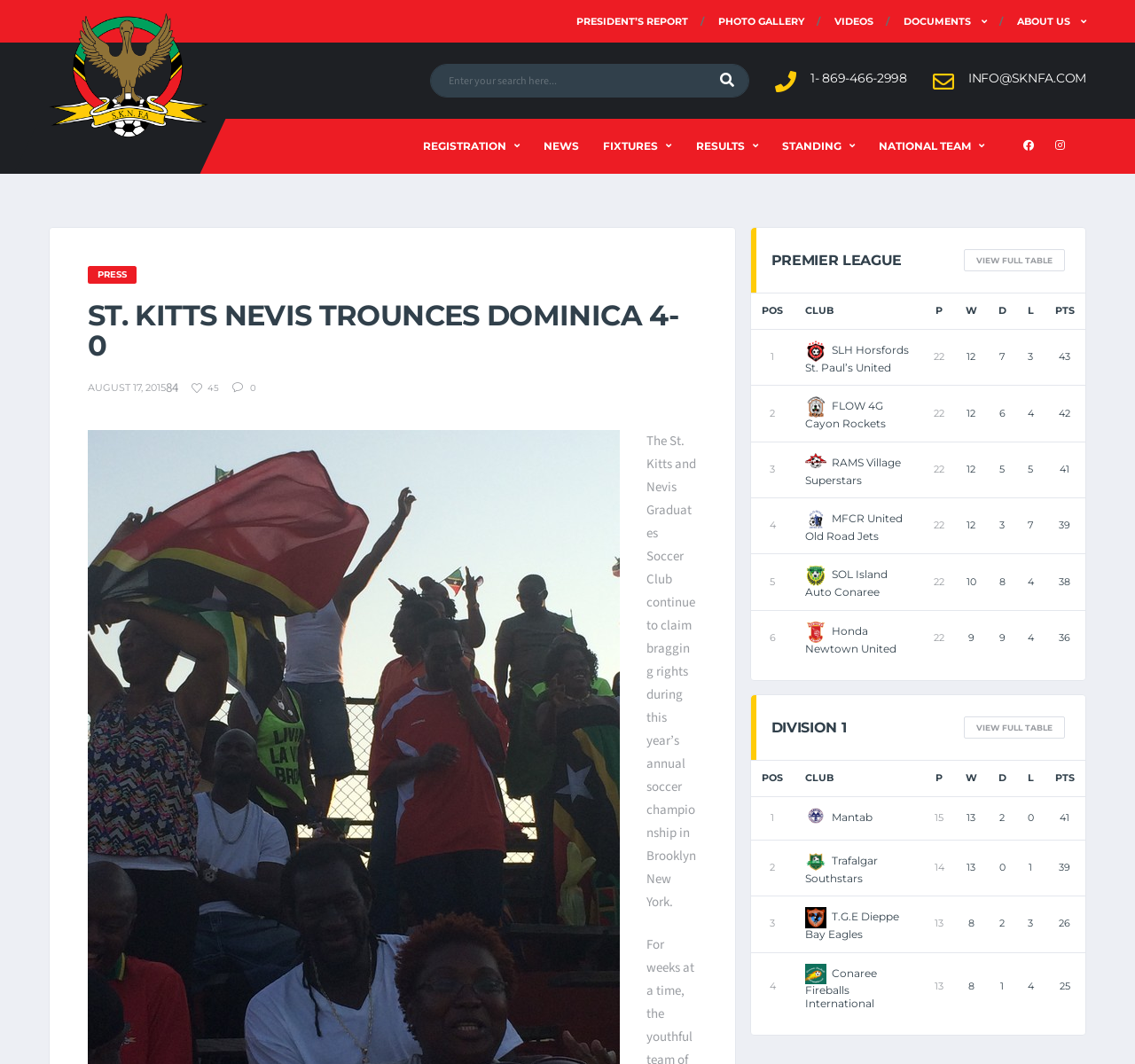Please locate the clickable area by providing the bounding box coordinates to follow this instruction: "Check news".

[0.468, 0.112, 0.521, 0.163]